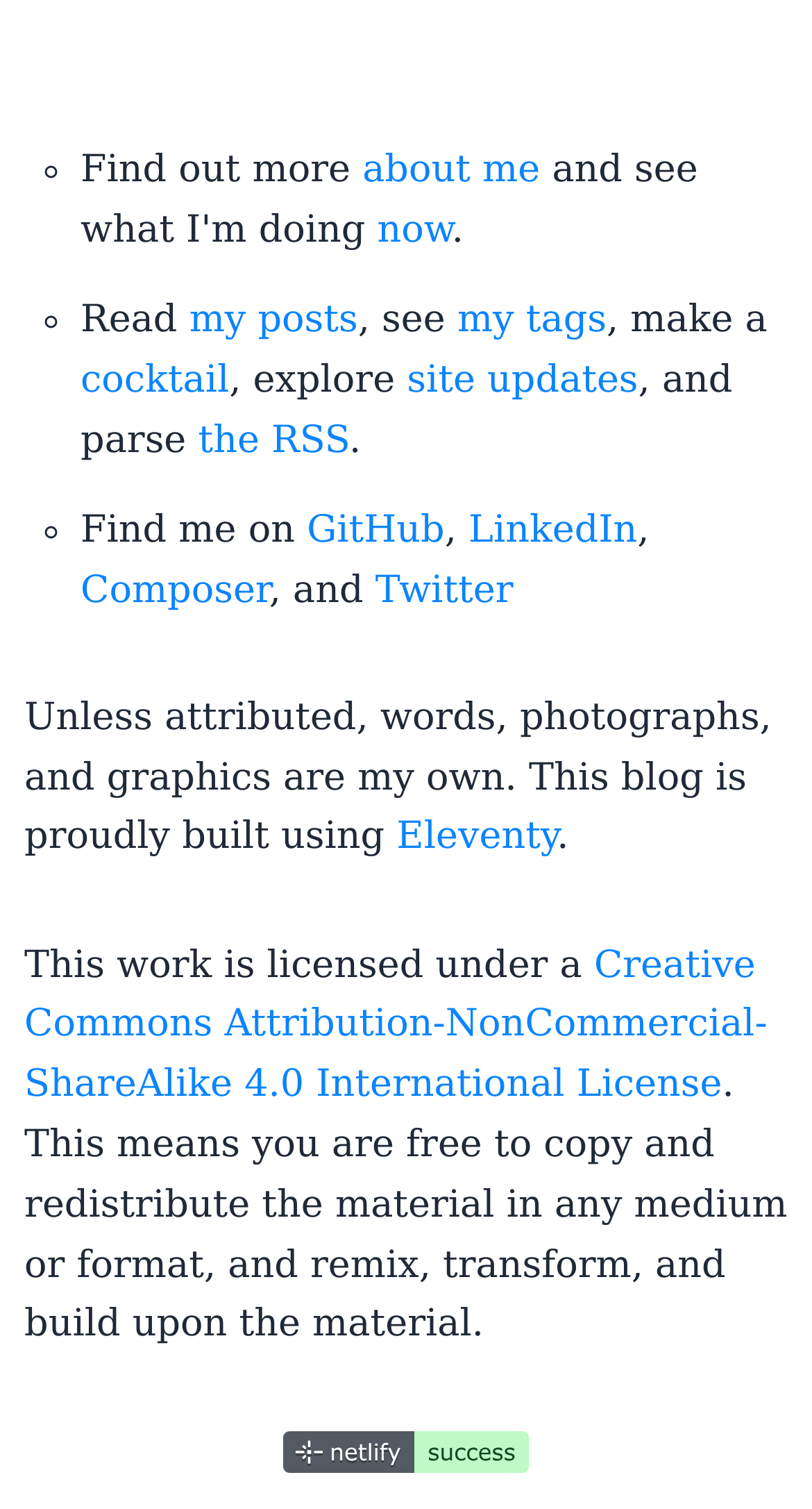Please specify the bounding box coordinates of the element that should be clicked to execute the given instruction: 'Read the author's posts'. Ensure the coordinates are four float numbers between 0 and 1, expressed as [left, top, right, bottom].

[0.233, 0.197, 0.441, 0.226]